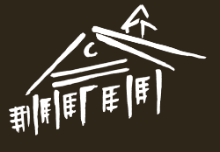What is the purpose of the sanctuary?
From the image, respond using a single word or phrase.

To provide a safe haven for rescued animals